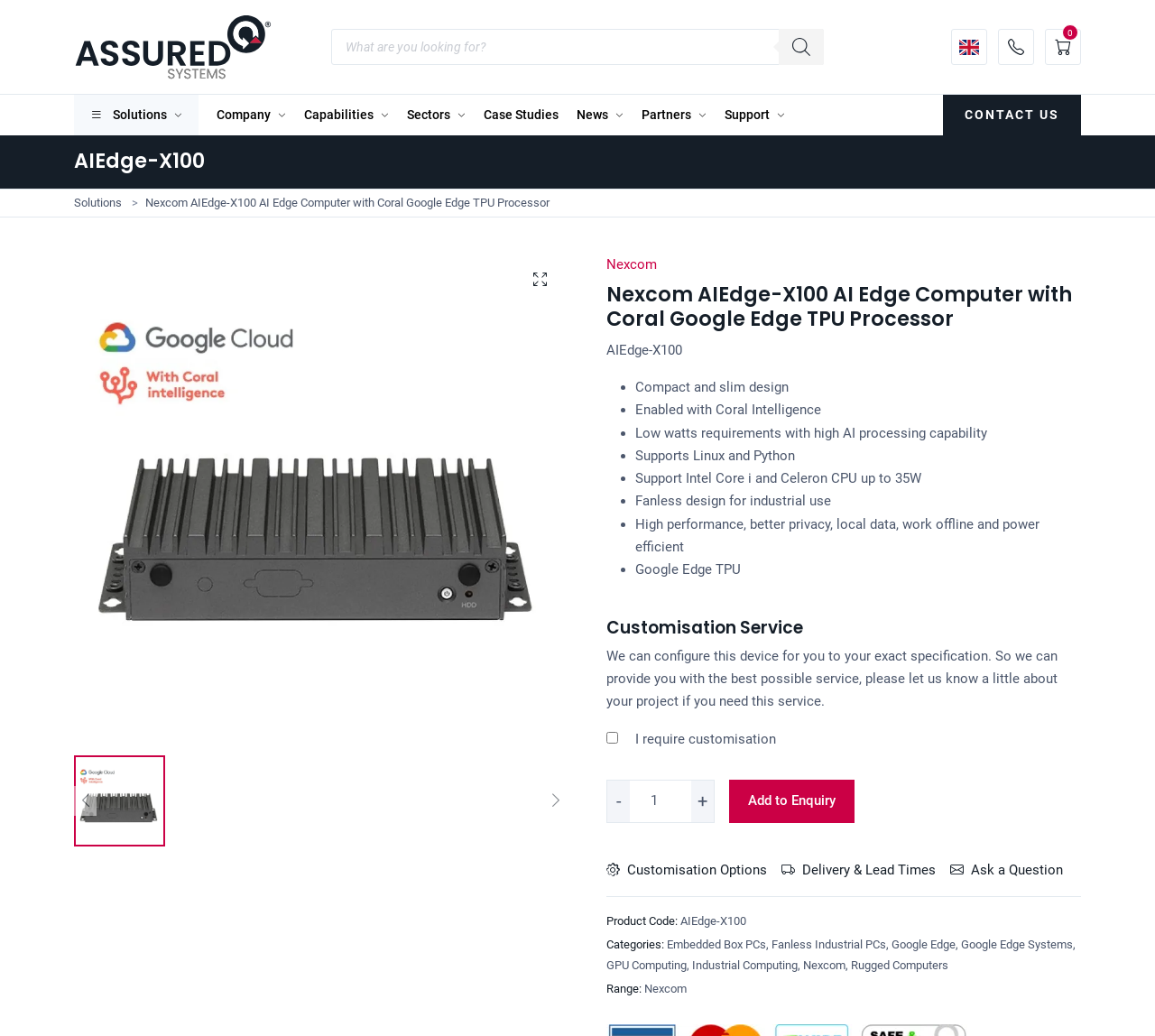Could you specify the bounding box coordinates for the clickable section to complete the following instruction: "Check customisation options"?

[0.525, 0.829, 0.664, 0.851]